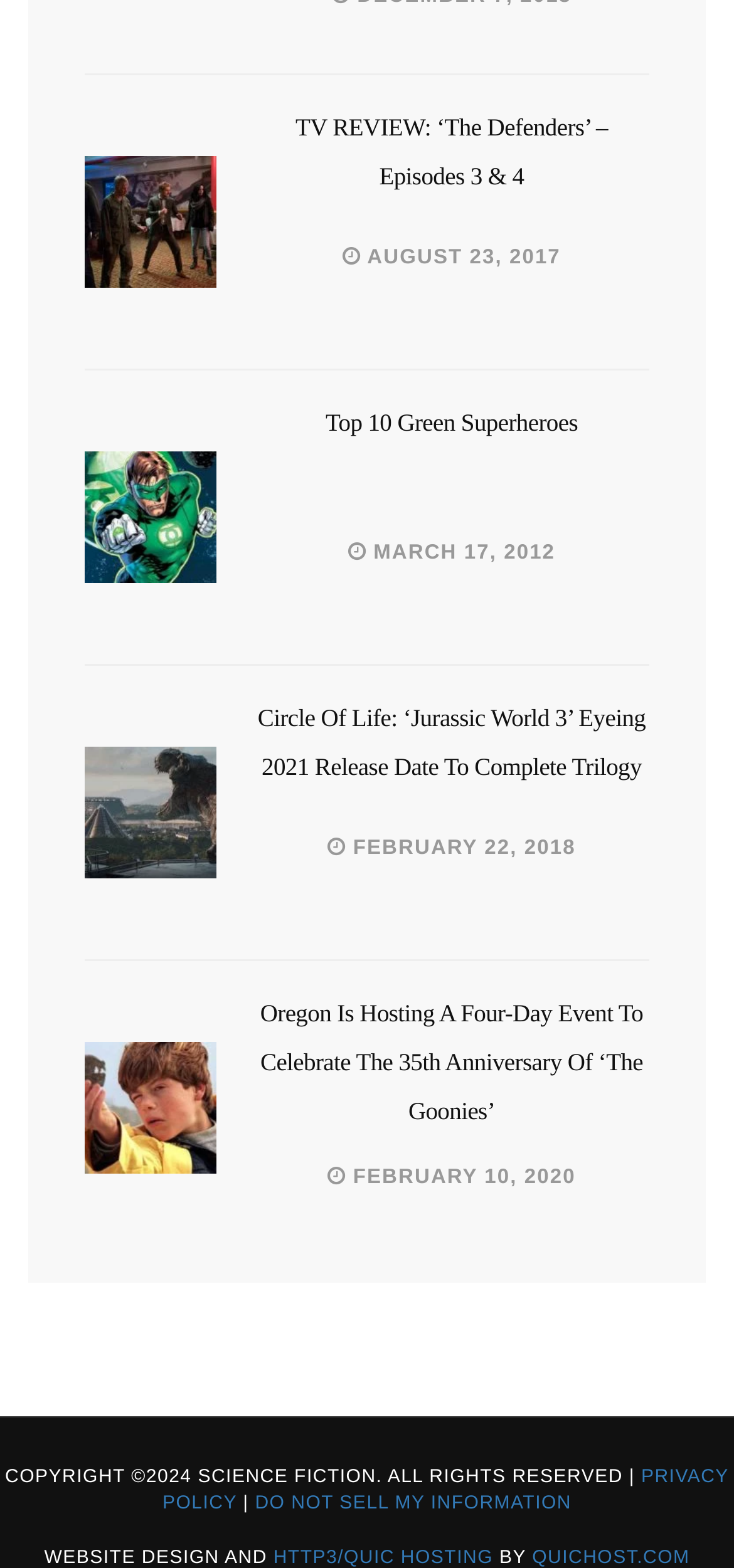Determine the bounding box coordinates of the clickable region to execute the instruction: "View article about Top 10 Green Superheroes". The coordinates should be four float numbers between 0 and 1, denoted as [left, top, right, bottom].

[0.444, 0.26, 0.787, 0.278]